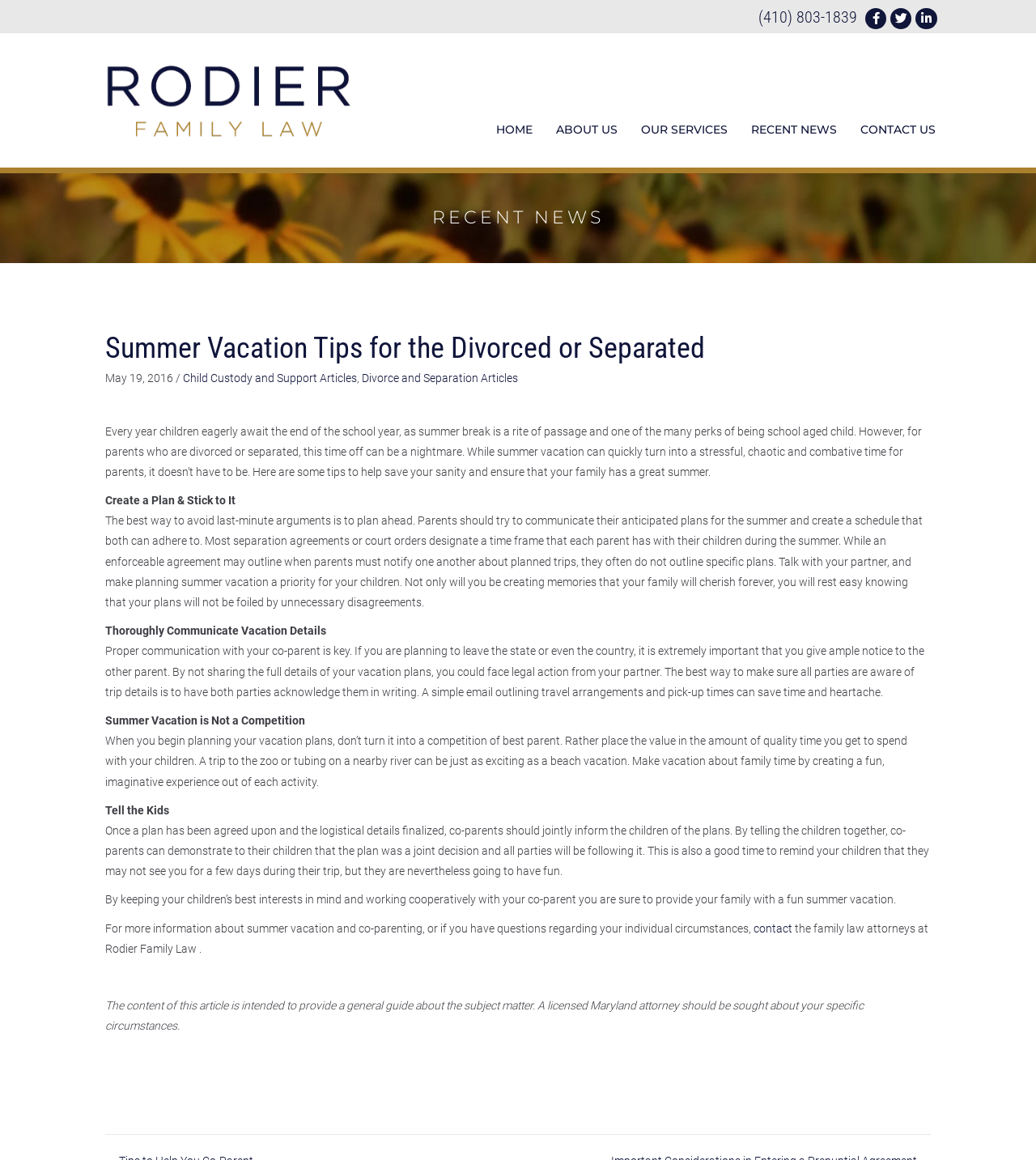Determine the bounding box coordinates of the section to be clicked to follow the instruction: "Read child custody and support articles". The coordinates should be given as four float numbers between 0 and 1, formatted as [left, top, right, bottom].

[0.177, 0.321, 0.345, 0.332]